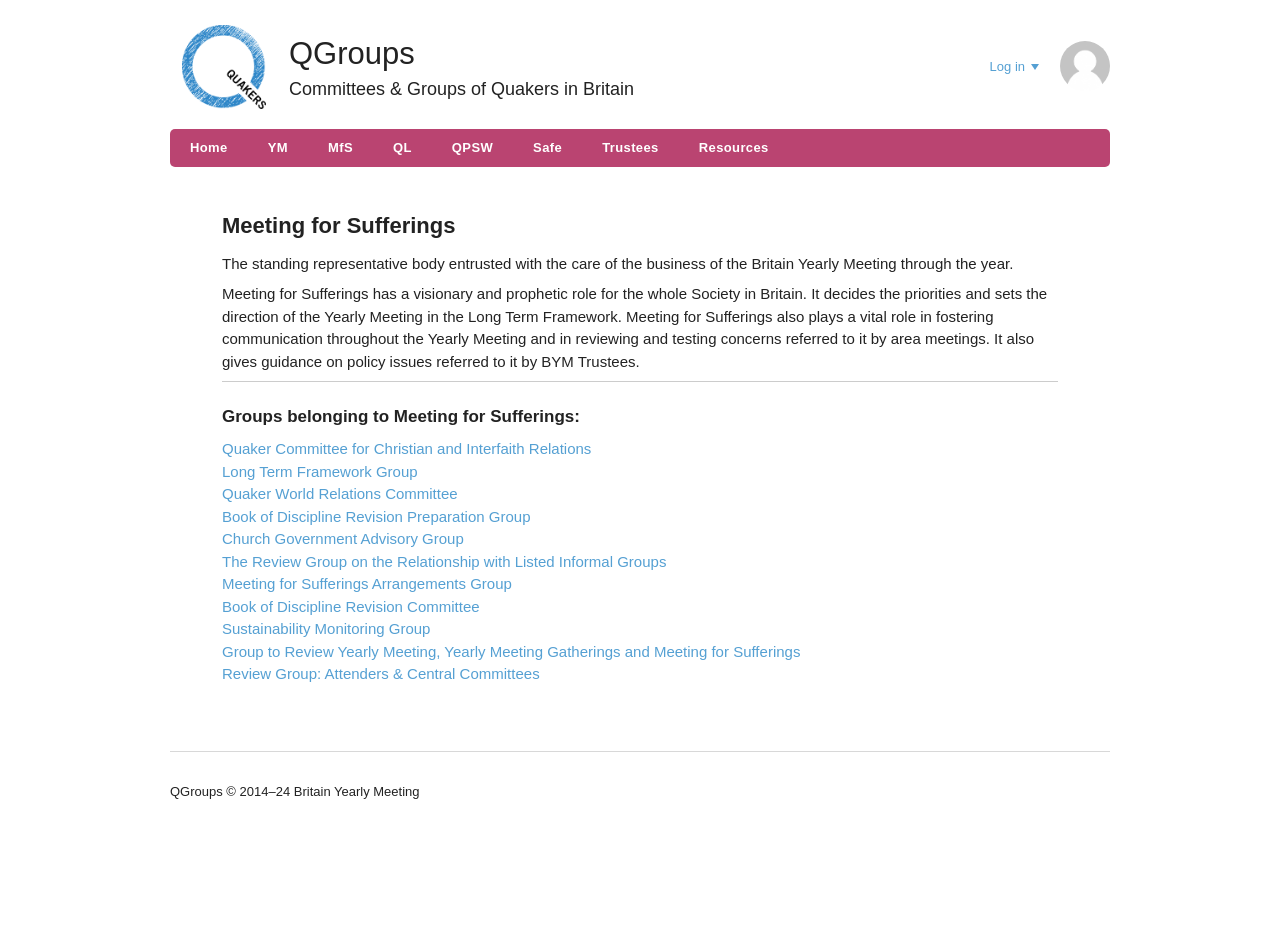Where can users log in?
Answer the question with a single word or phrase derived from the image.

Top right corner